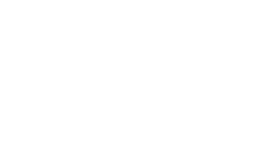What is the primary purpose of the logo?
Answer the question based on the image using a single word or a brief phrase.

Visual anchor